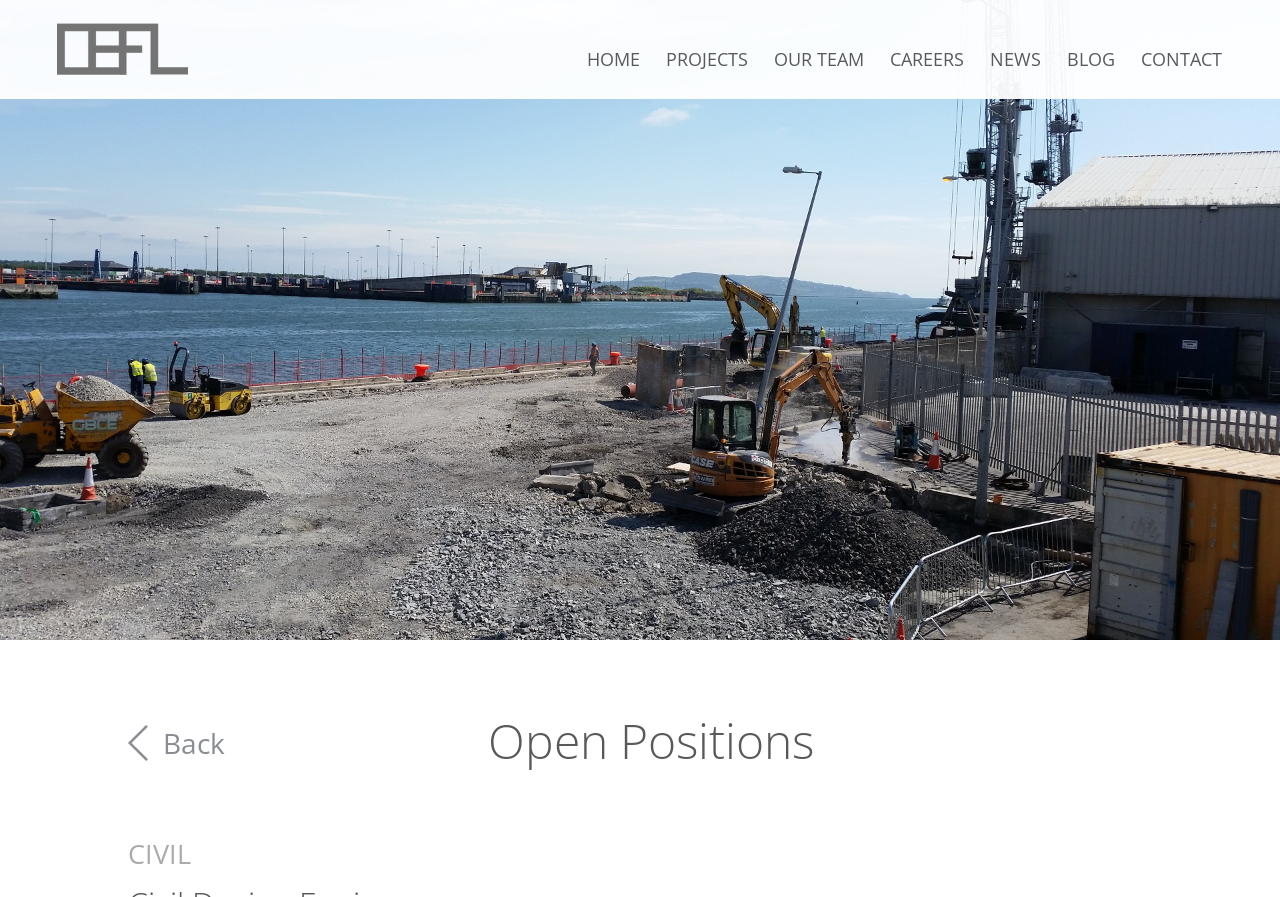Identify the bounding box coordinates of the clickable section necessary to follow the following instruction: "view open positions". The coordinates should be presented as four float numbers from 0 to 1, i.e., [left, top, right, bottom].

[0.381, 0.799, 0.9, 0.864]